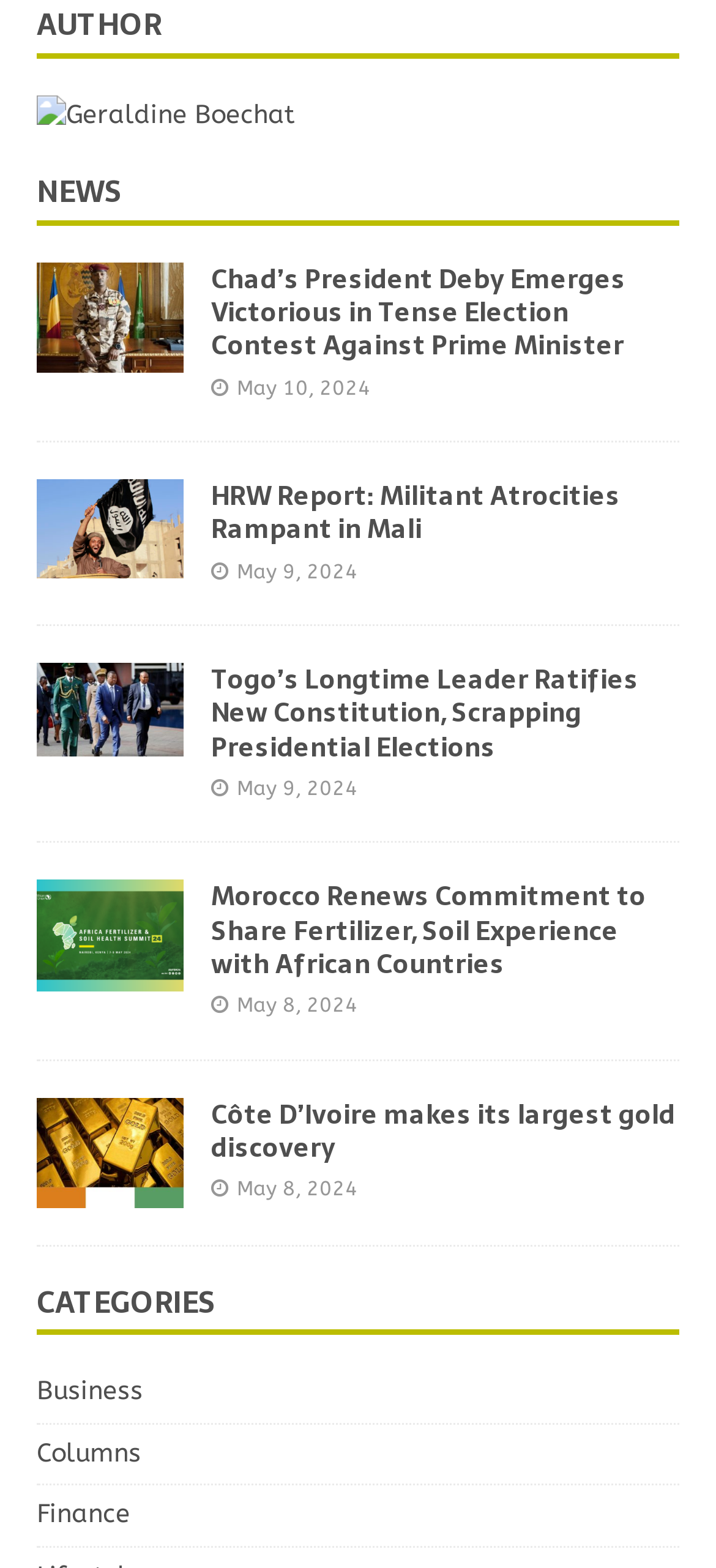How many categories are listed?
Utilize the image to construct a detailed and well-explained answer.

I counted the number of link elements under the 'CATEGORIES' heading. There are 3 such links, indicating 3 categories are listed.